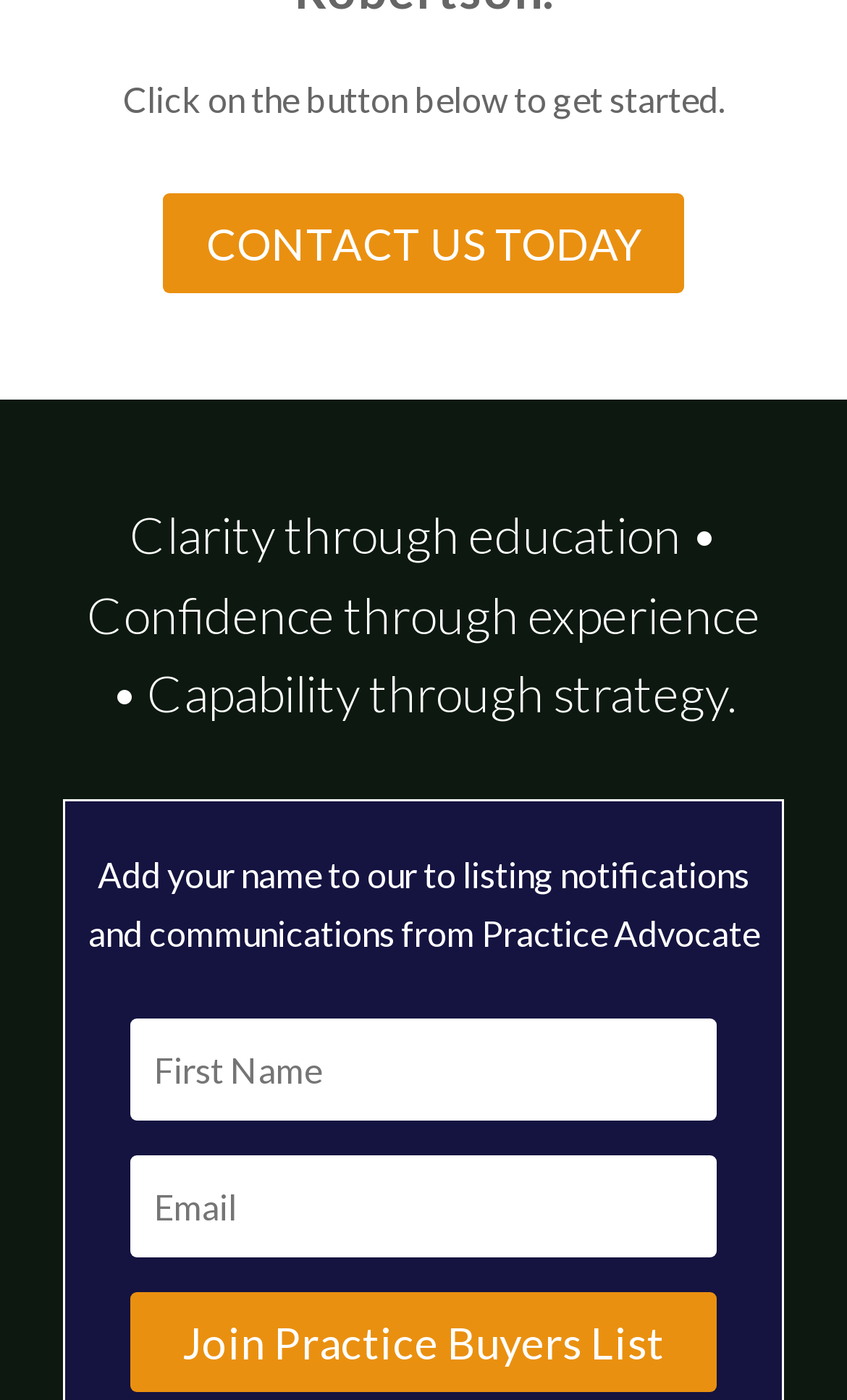How many textboxes are there on the webpage?
Using the visual information, respond with a single word or phrase.

2